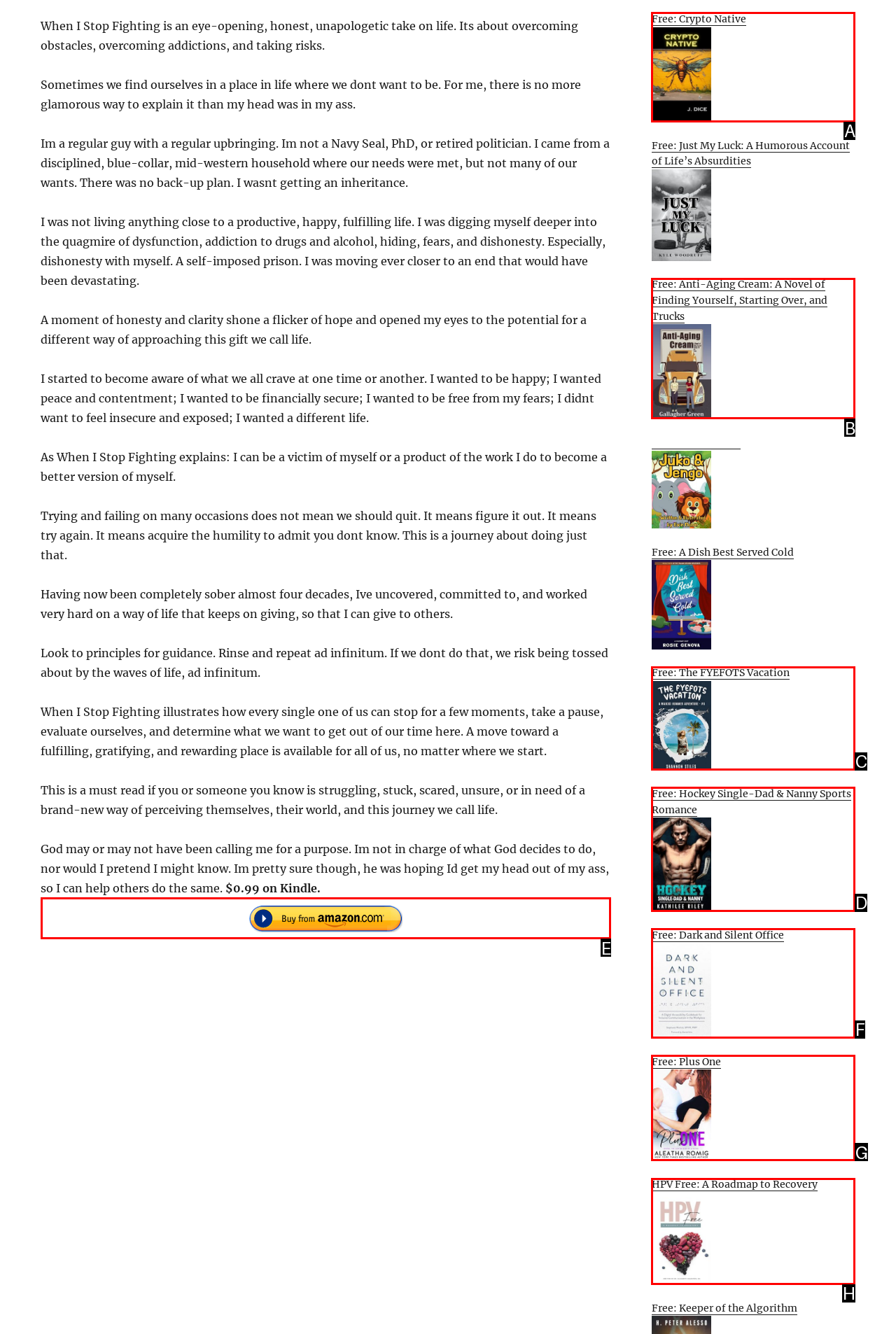Determine which HTML element best fits the description: Free: Dark and Silent Office
Answer directly with the letter of the matching option from the available choices.

F